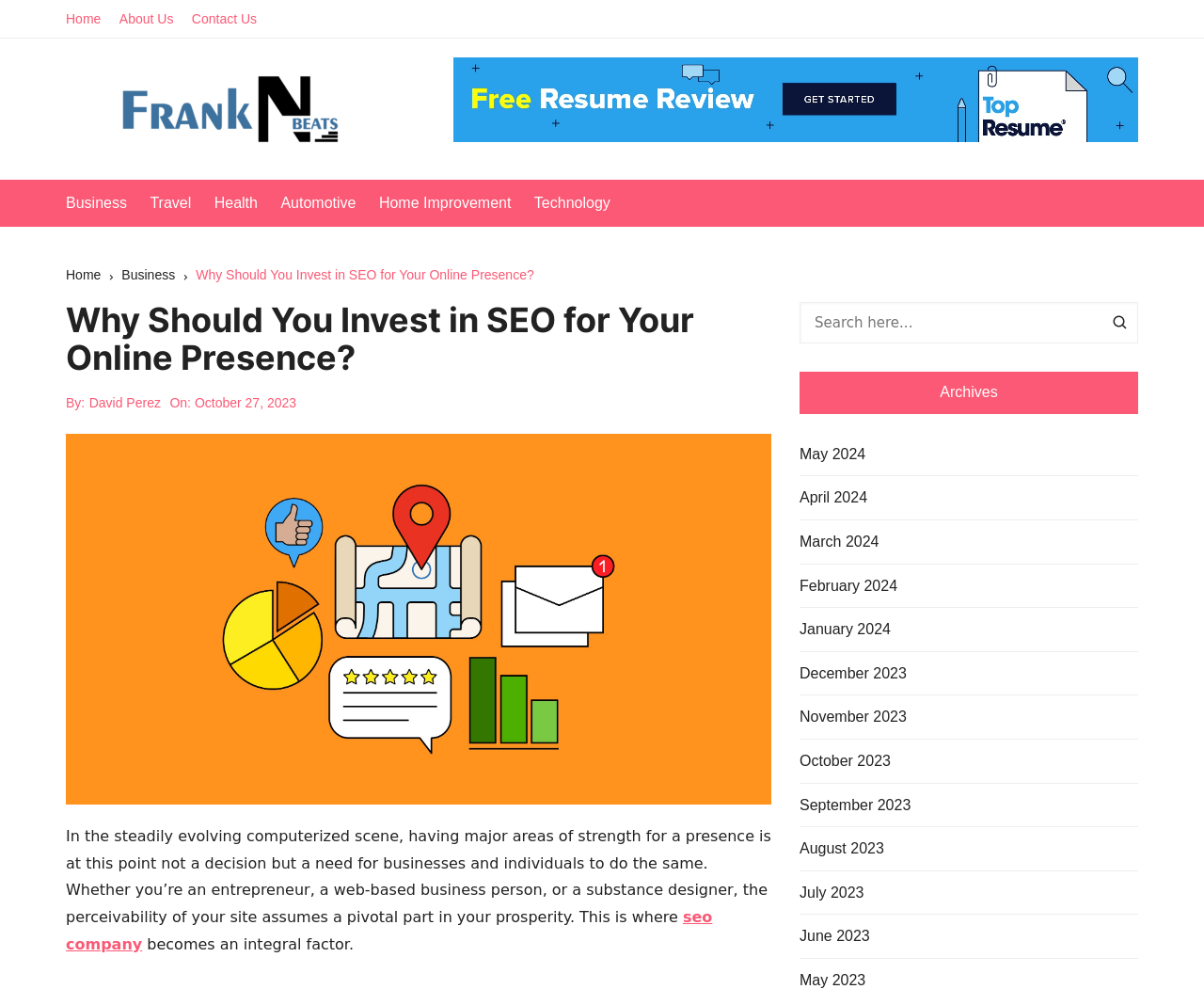What is the date of the current article?
Please provide a comprehensive answer to the question based on the webpage screenshot.

I found the date 'October 27, 2023' next to the 'On:' label, which indicates the date the current article was published.